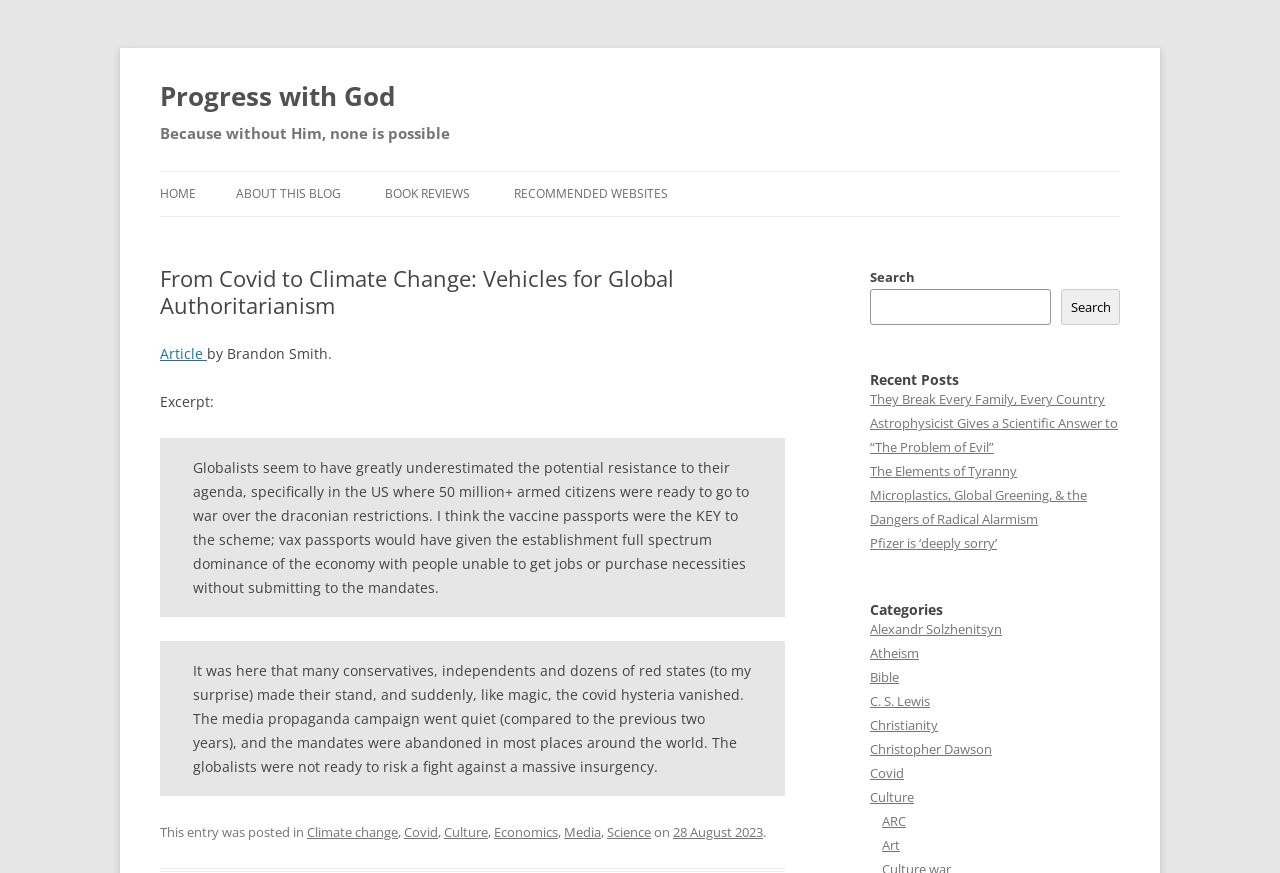Please provide the bounding box coordinates for the element that needs to be clicked to perform the instruction: "Read the article 'From Covid to Climate Change: Vehicles for Global Authoritarianism'". The coordinates must consist of four float numbers between 0 and 1, formatted as [left, top, right, bottom].

[0.125, 0.304, 0.613, 0.365]